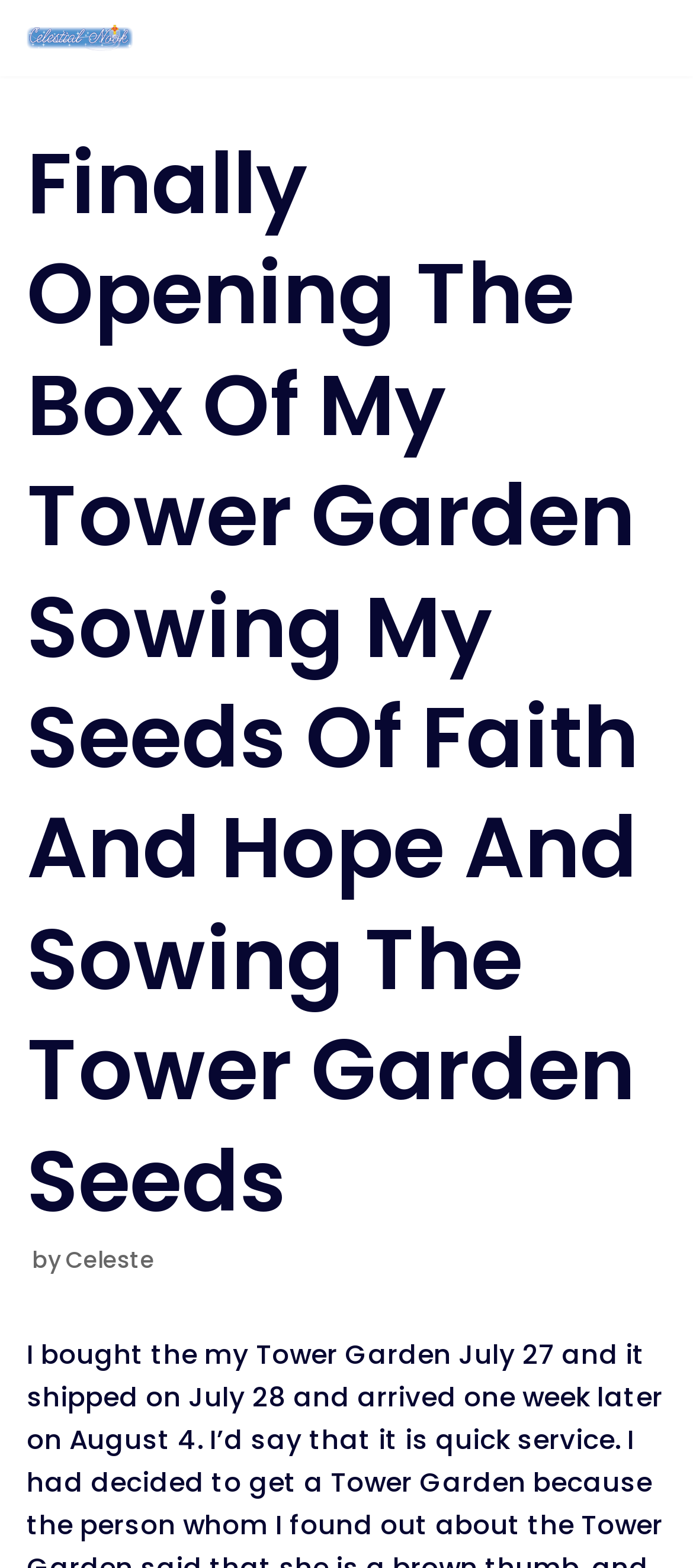Using the format (top-left x, top-left y, bottom-right x, bottom-right y), and given the element description, identify the bounding box coordinates within the screenshot: Security

None